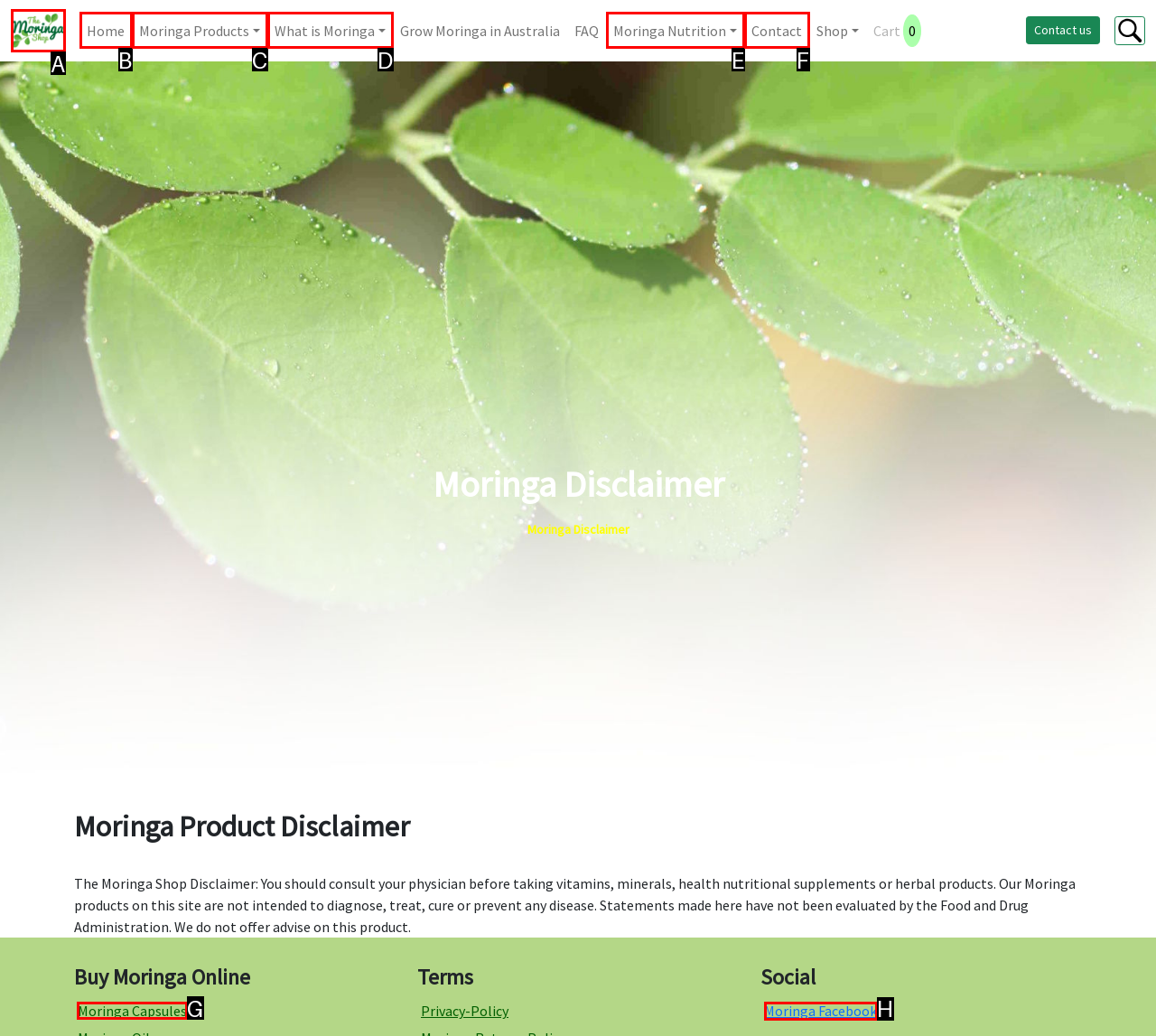Indicate which UI element needs to be clicked to fulfill the task: buy moringa capsules
Answer with the letter of the chosen option from the available choices directly.

G